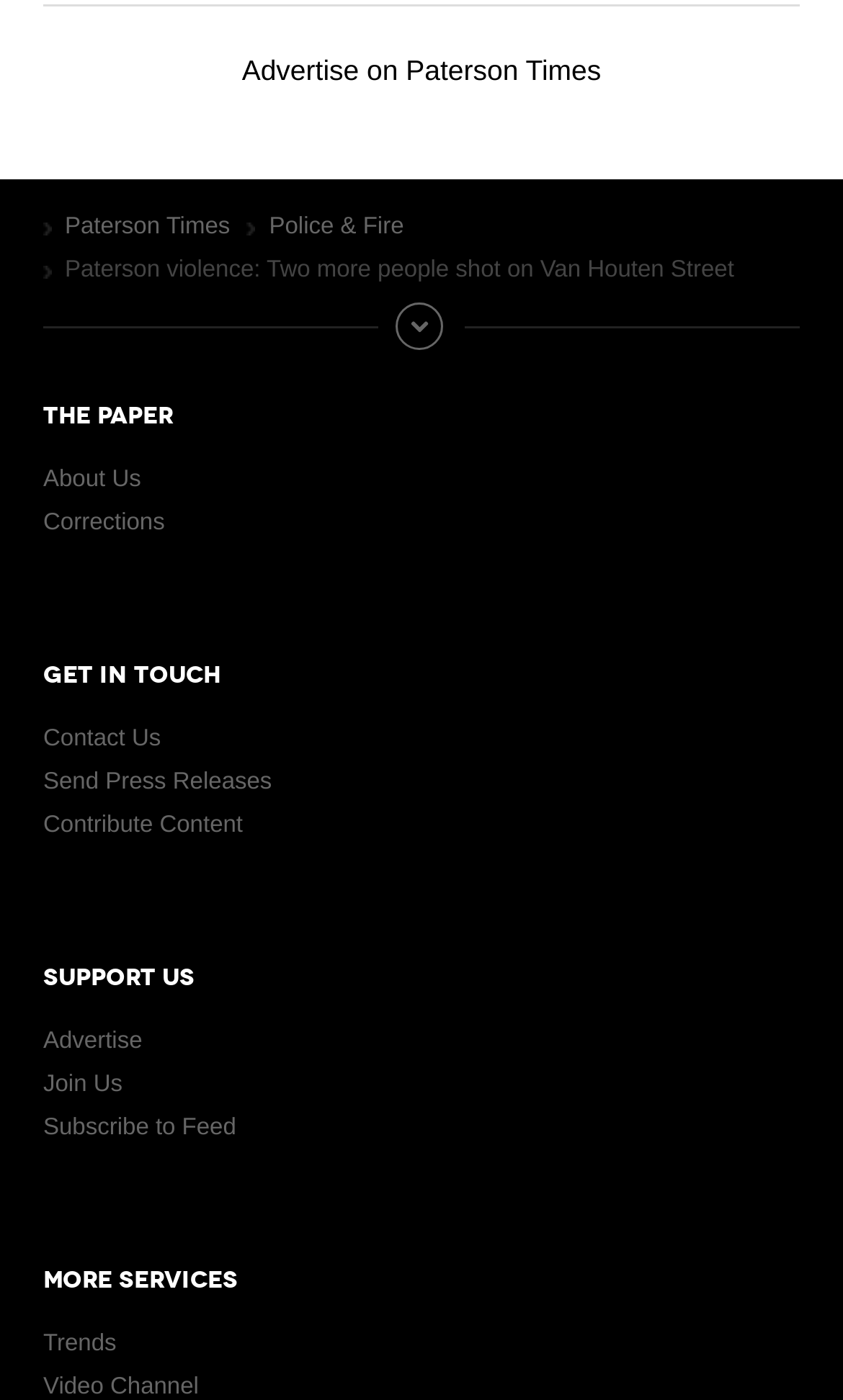Extract the bounding box for the UI element that matches this description: "Corrections".

[0.051, 0.364, 0.196, 0.383]